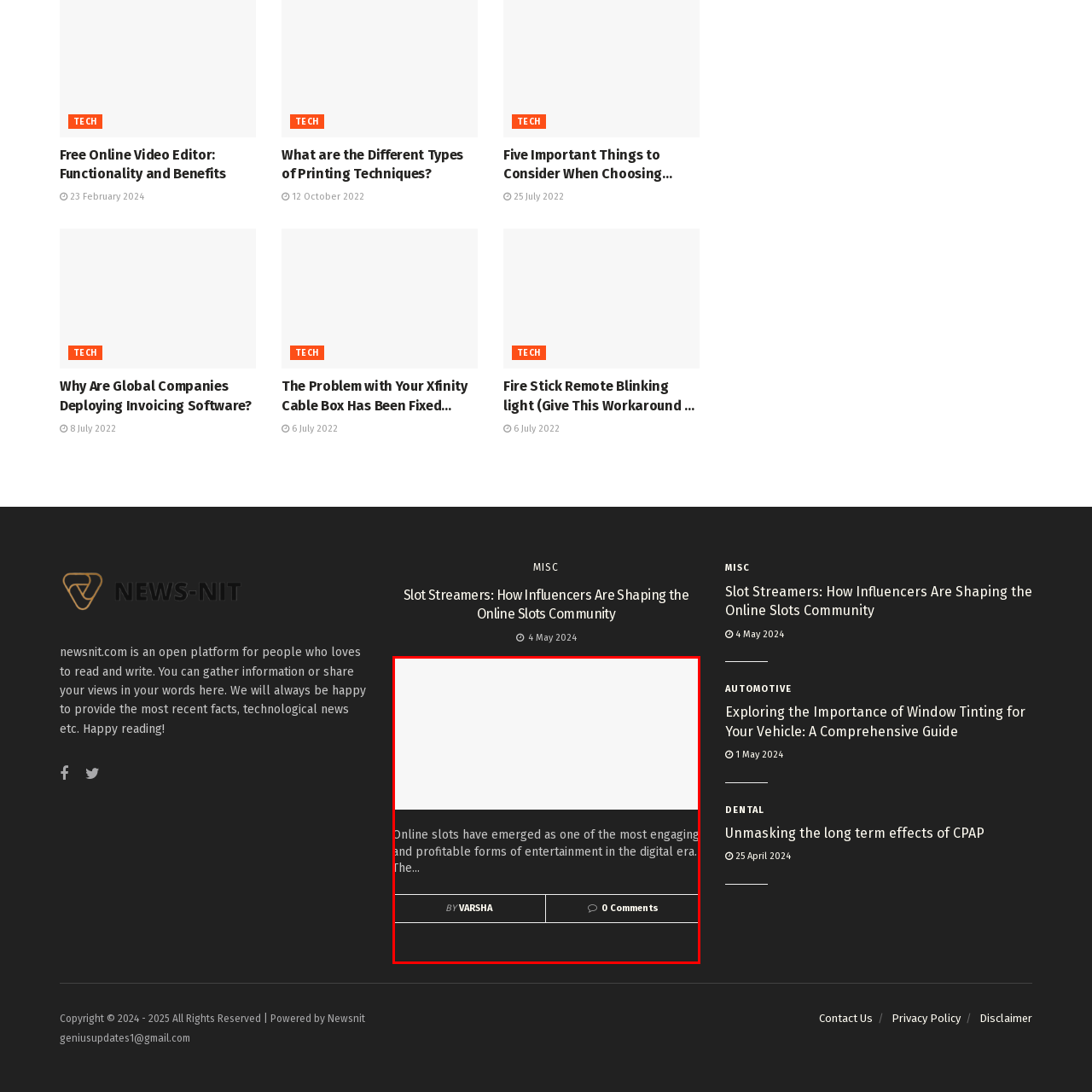Elaborate on the visual details of the image contained within the red boundary.

The image showcases a headline from an article titled "Slot Streamers: How Influencers Are Shaping the Online Slots Community." This piece highlights the growing popularity of online slot games as a dynamic and lucrative form of digital entertainment. Positioned beneath the title, it features the author's name, Varsha, along with a note indicating that there are no comments on the article yet. The writing suggests an exploration of how influencers are transforming engagement with online slots, reflecting the evolving landscape of the gaming community.